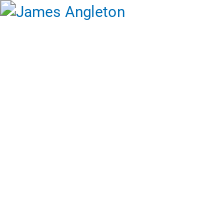What was James Angleton's role in the CIA?
Based on the image content, provide your answer in one word or a short phrase.

Head of counterintelligence